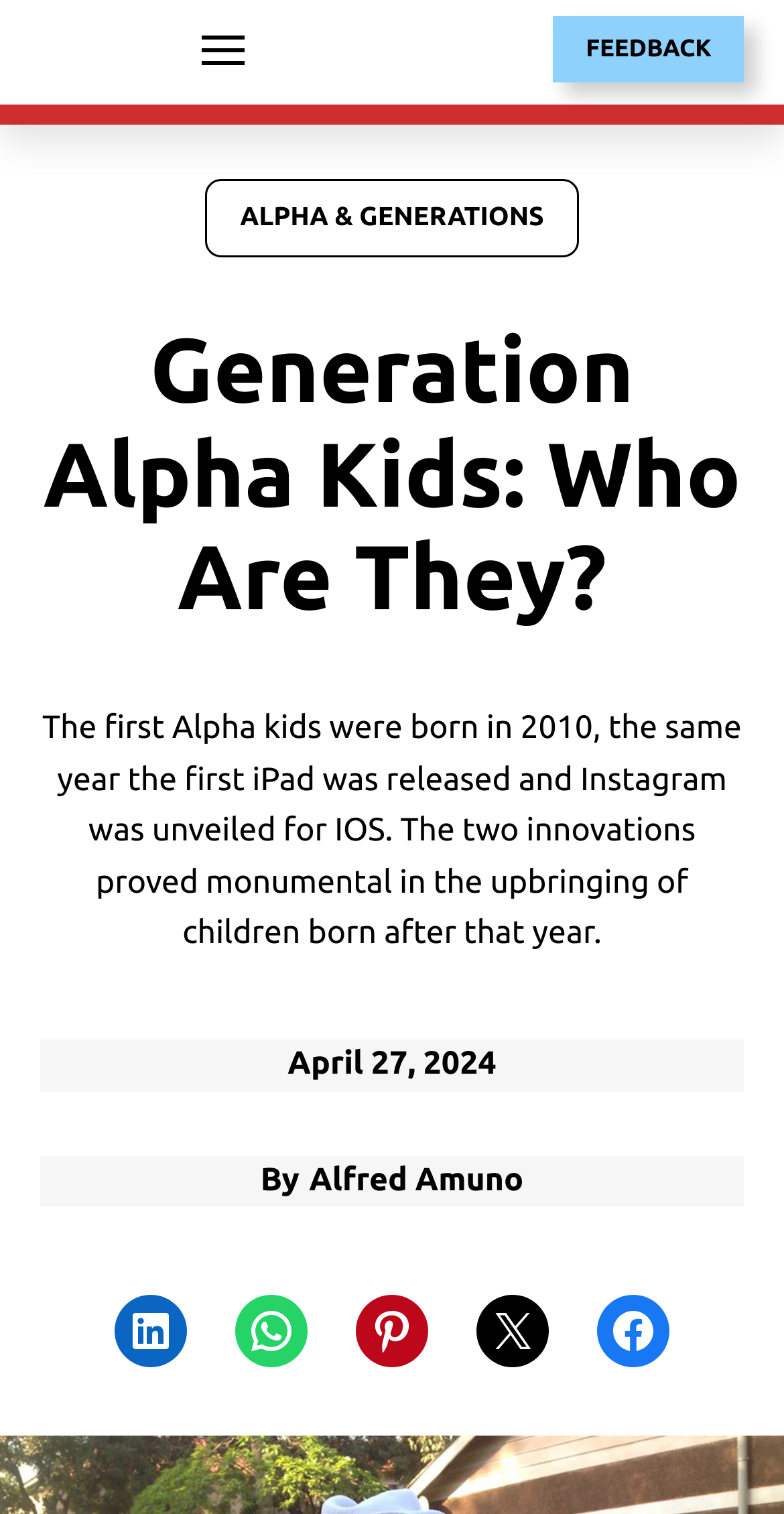Mark the bounding box of the element that matches the following description: "alt="PARENTING ALPHA"".

[0.051, 0.007, 0.151, 0.058]